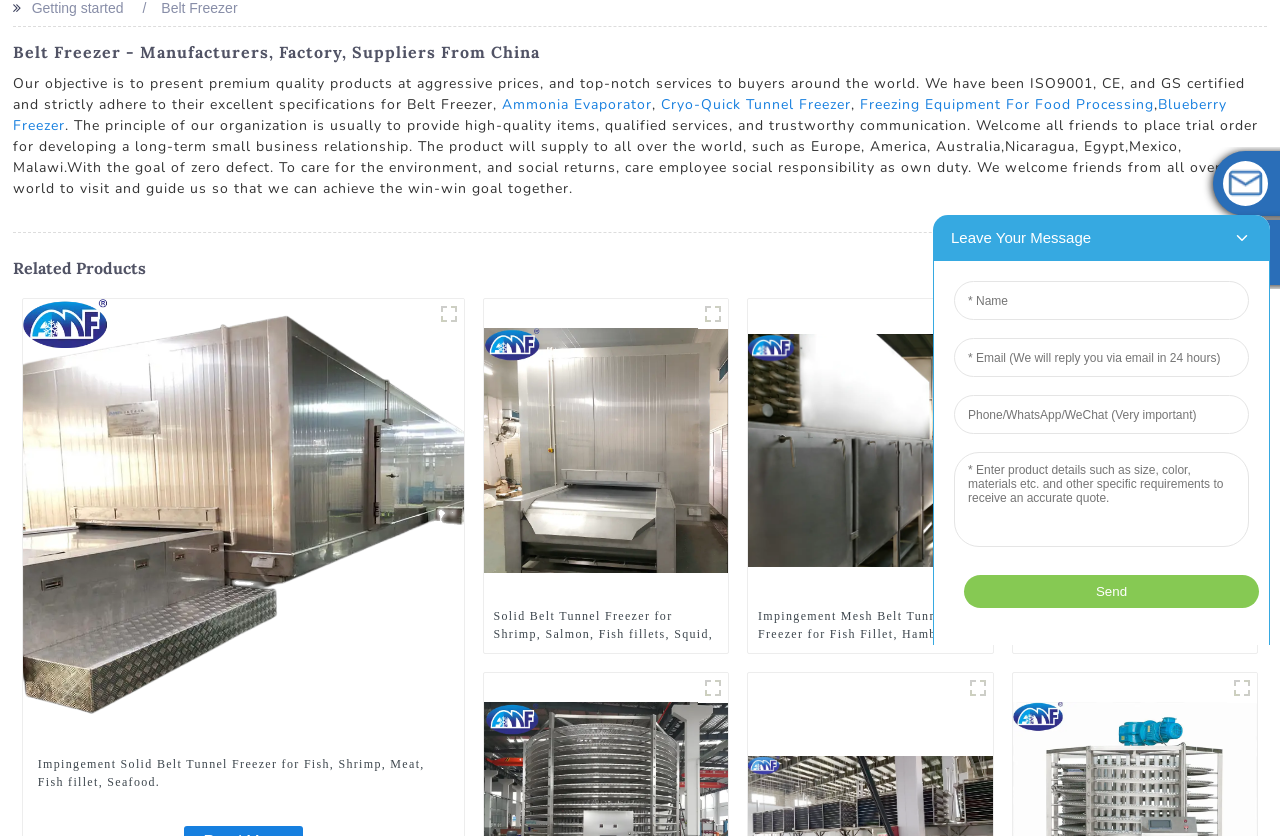Find the bounding box coordinates corresponding to the UI element with the description: "title="Impingement Tunnel Freezer"". The coordinates should be formatted as [left, top, right, bottom], with values as floats between 0 and 1.

[0.339, 0.358, 0.362, 0.394]